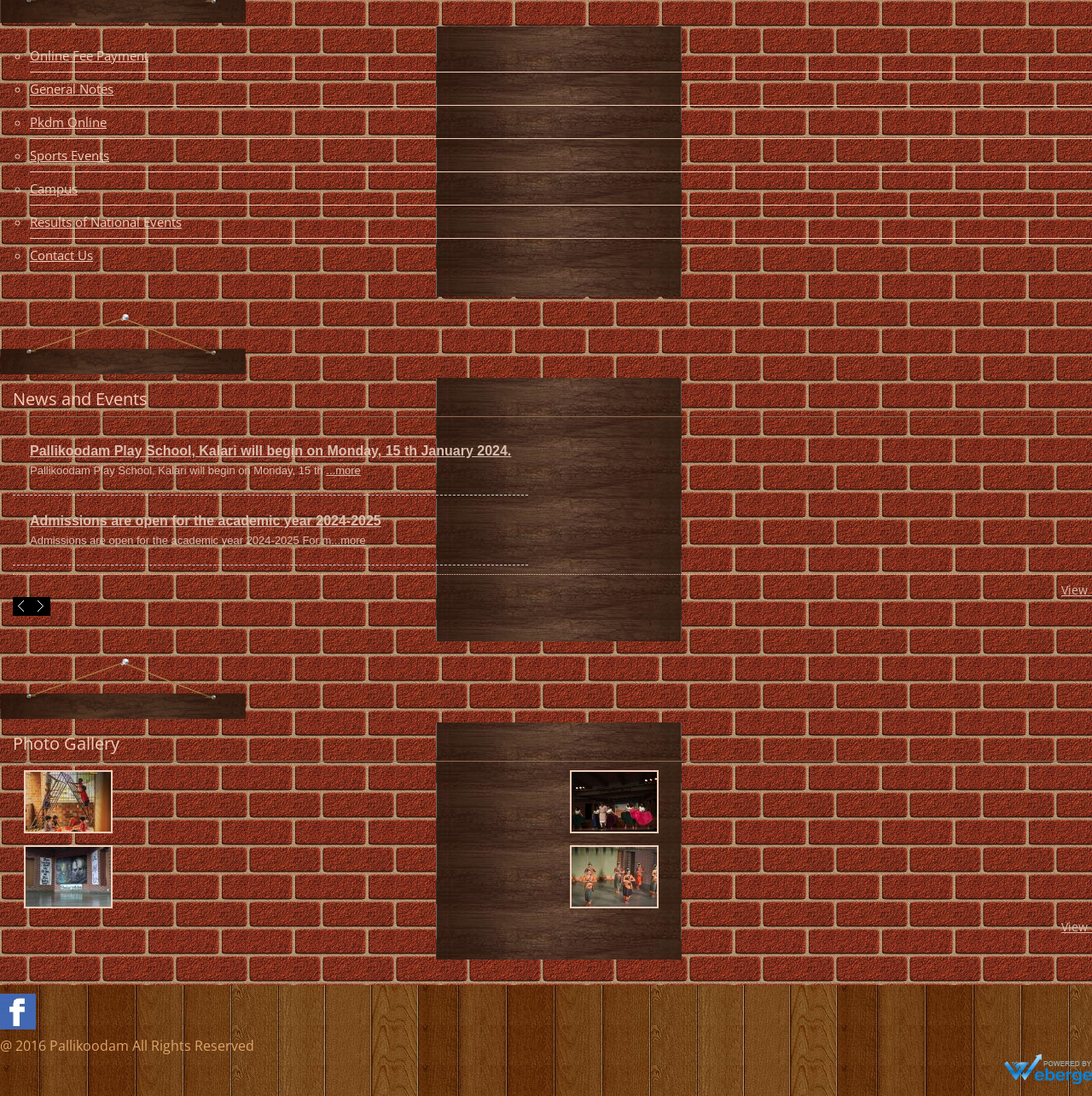Can you determine the bounding box coordinates of the area that needs to be clicked to fulfill the following instruction: "Read about Admissions are open for the academic year 2024-2025"?

[0.027, 0.468, 0.349, 0.482]